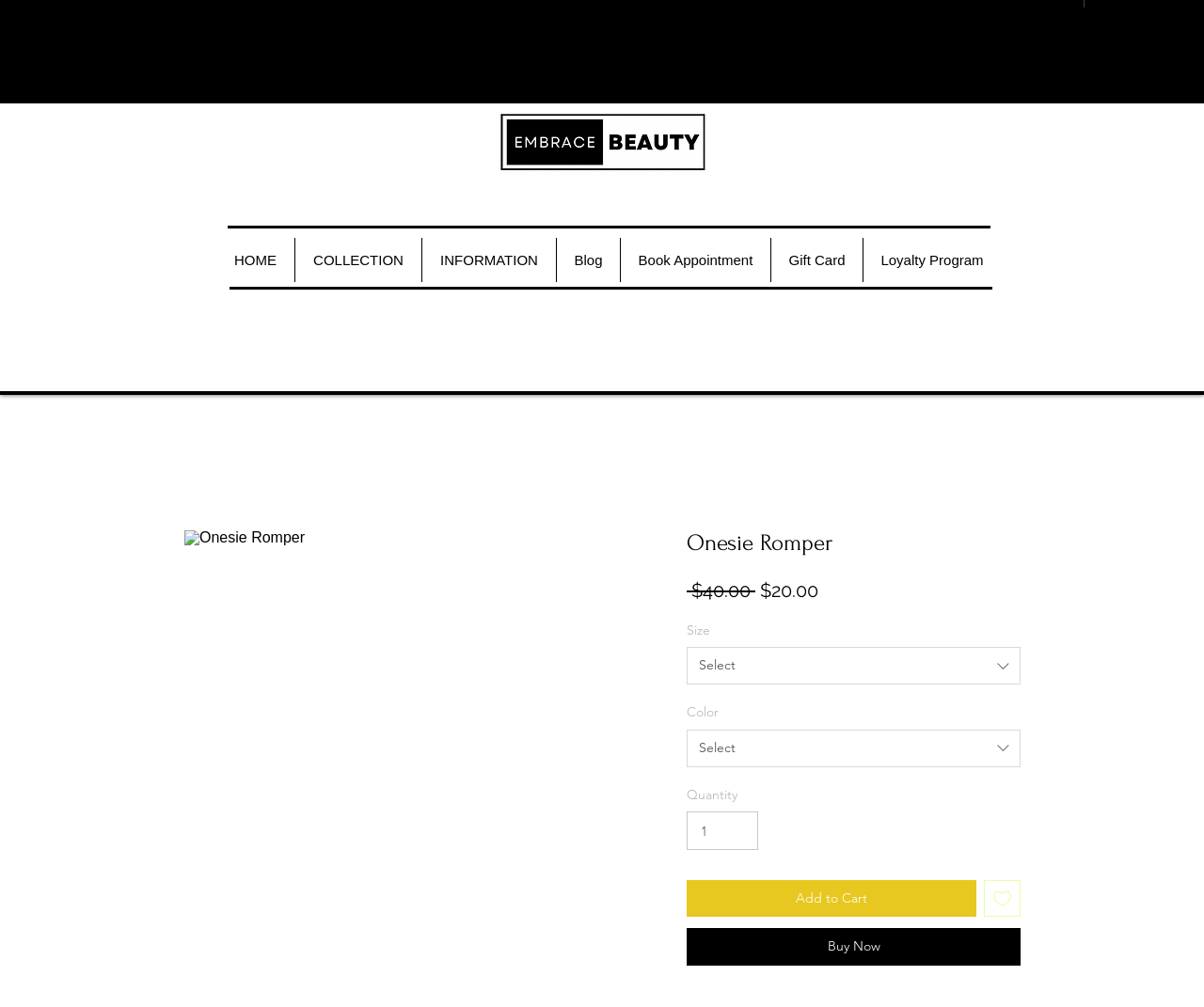Predict the bounding box of the UI element that fits this description: "input value="1" aria-label="Quantity" value="1"".

[0.57, 0.806, 0.63, 0.844]